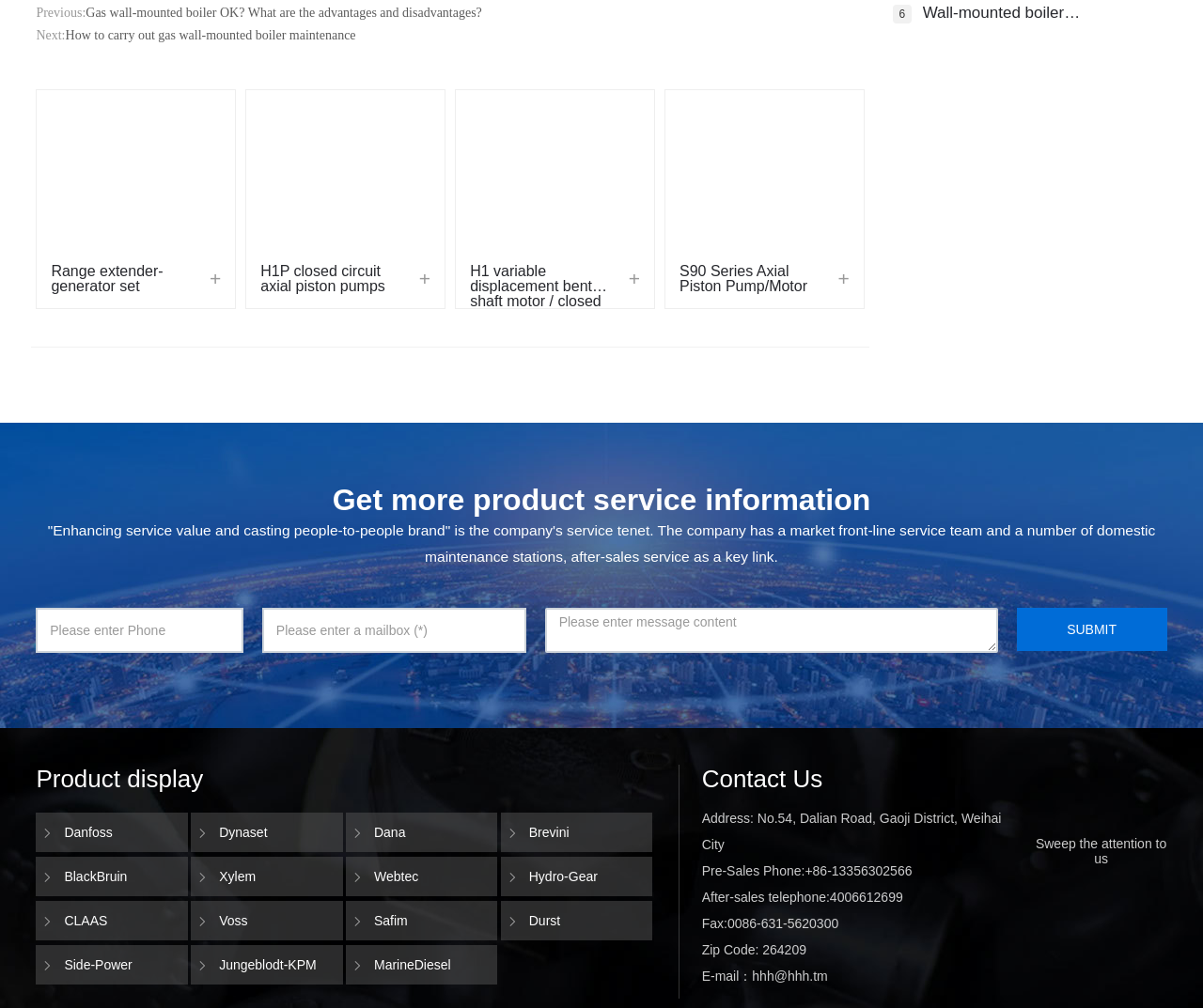What is the product displayed?
Please provide a single word or phrase in response based on the screenshot.

Range extender-generator set